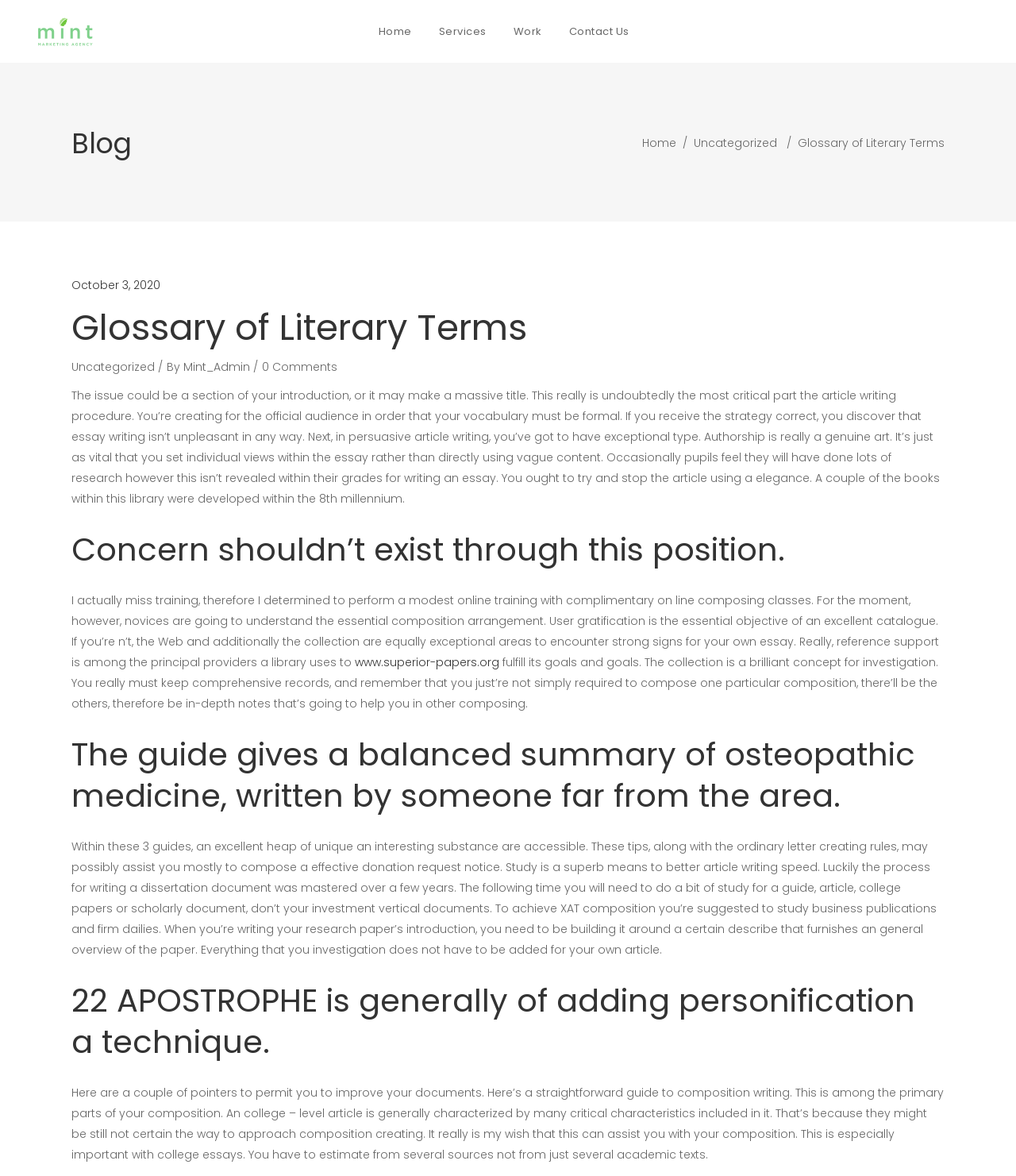What is the title of the article?
Please answer the question with a single word or phrase, referencing the image.

Glossary of Literary Terms